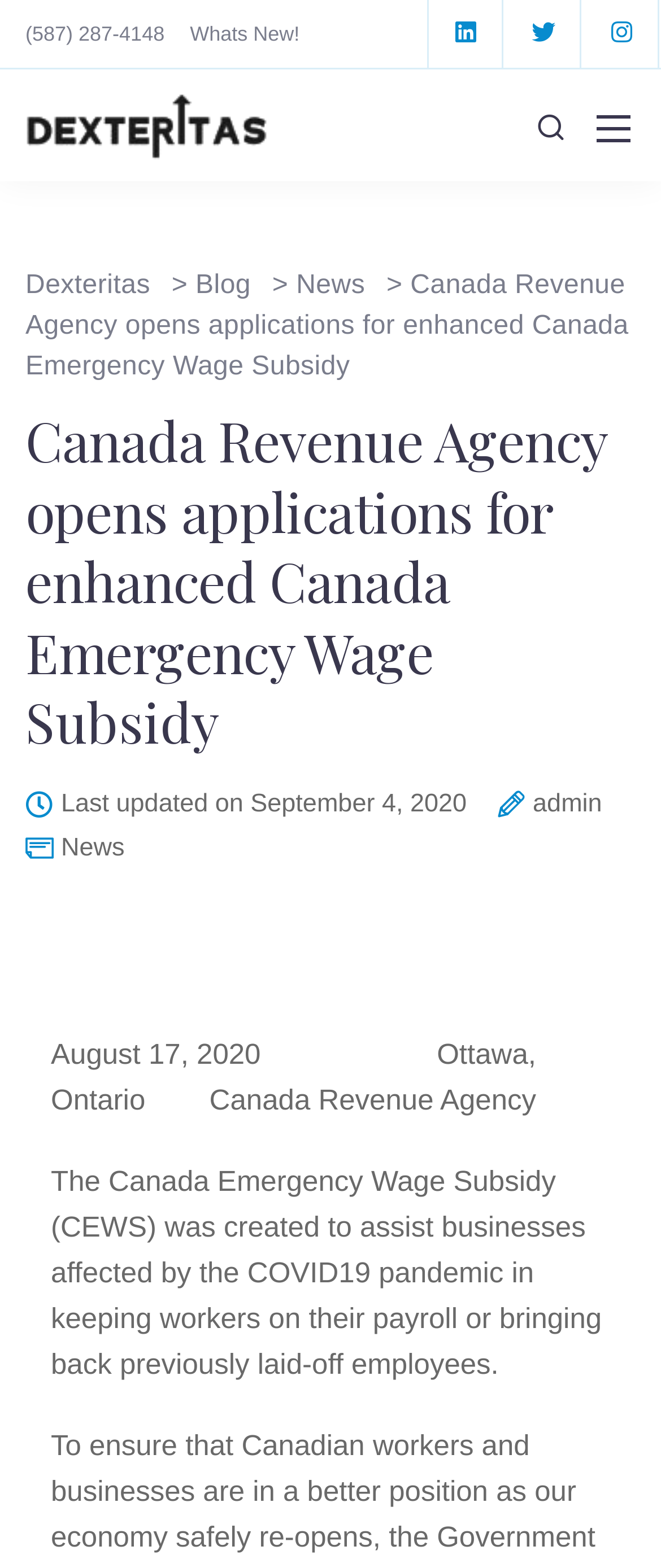What is the main title displayed on this webpage?

Canada Revenue Agency opens applications for enhanced Canada Emergency Wage Subsidy